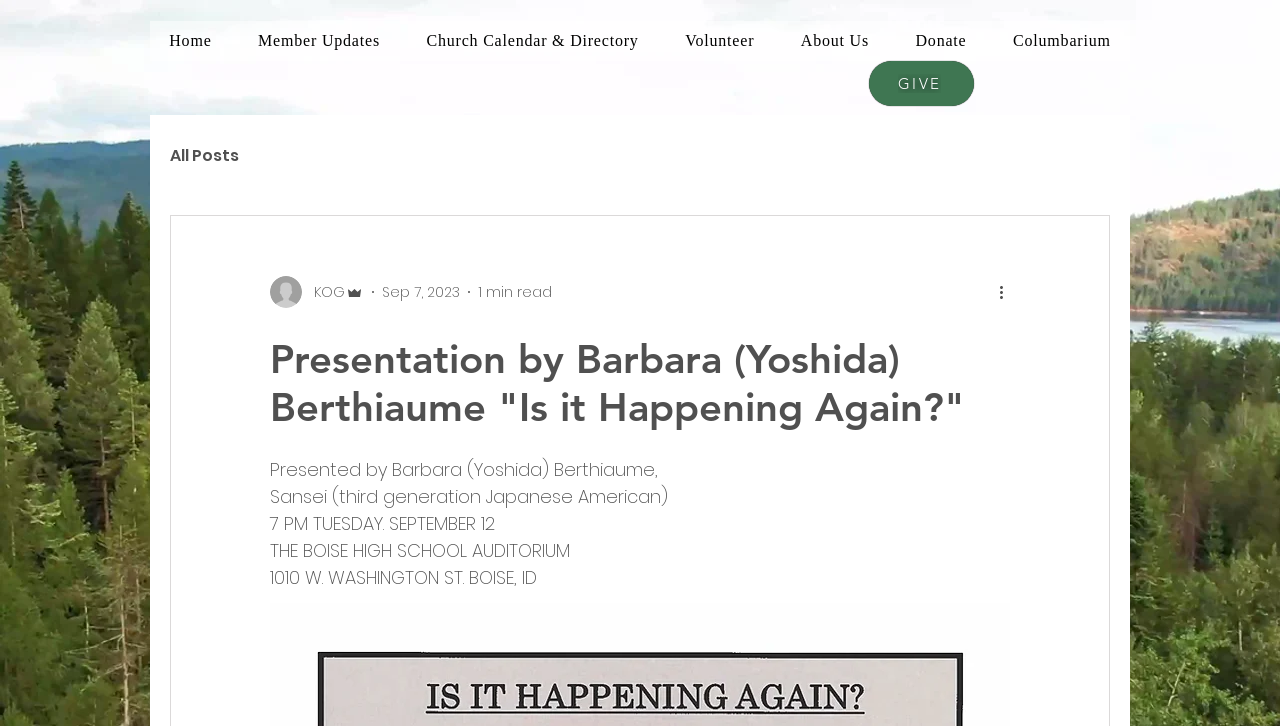Identify the bounding box coordinates of the clickable region required to complete the instruction: "Click the 'More actions' button". The coordinates should be given as four float numbers within the range of 0 and 1, i.e., [left, top, right, bottom].

[0.778, 0.386, 0.797, 0.419]